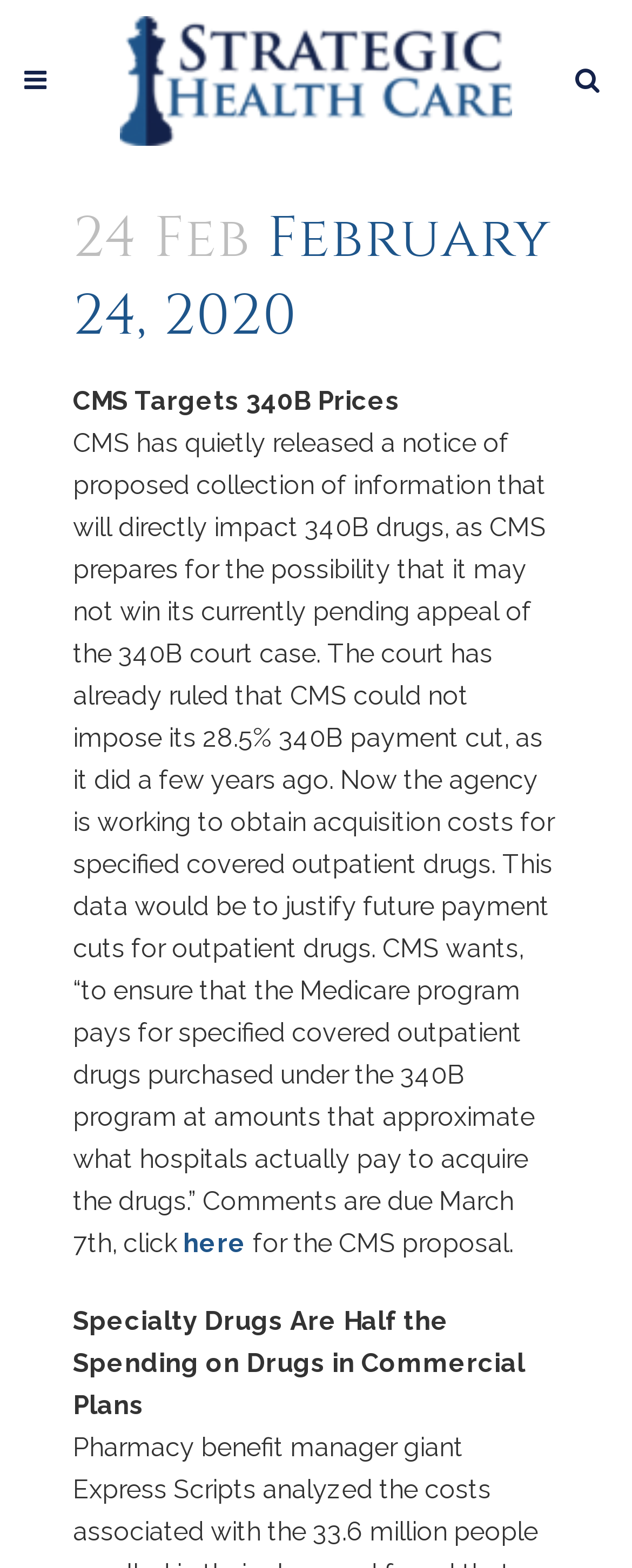Provide a thorough description of the webpage's content and layout.

The webpage appears to be a news article or blog post from Strategic Health Care, dated February 24, 2020. At the top of the page, there is a search bar labeled "Search" that spans most of the width of the page. 

To the right of the search bar, there is a logo image, which is also a link. Below the search bar, there are two tables, one on the left and one on the right. The left table contains a link with a font icon, while the right table contains the main content of the page.

The main content starts with a heading that displays the date "24 Feb February 24, 2020". Below the heading, there is a paragraph of text that discusses a notice of proposed collection of information released by CMS, which may impact 340B drugs. The text explains that CMS is working to obtain acquisition costs for specified covered outpatient drugs to justify future payment cuts. There is a link within the paragraph labeled "here" that allows users to comment on the proposal, which is due by March 7th.

Below this paragraph, there is another heading that reads "Specialty Drugs Are Half the Spending on Drugs in Commercial Plans".